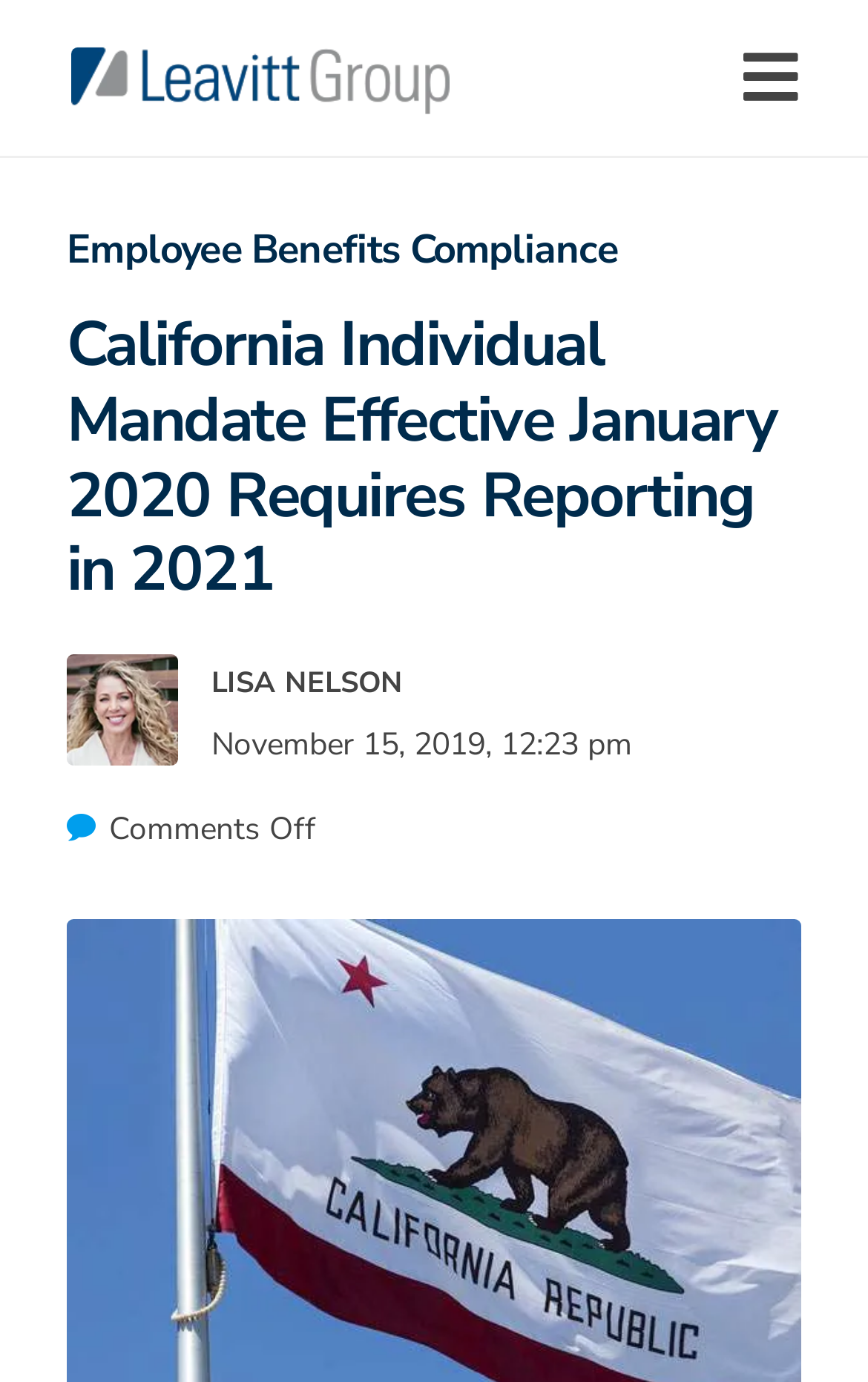Describe all the key features and sections of the webpage thoroughly.

The webpage appears to be a news article or publication from Leavitt Group, with a focus on employee benefits compliance. At the top left of the page, there is a link to "Leavitt Group News & Publications" accompanied by an image with the same name. On the top right, there is a small icon represented by a Unicode character '\uf0c9'.

Below the top section, there is a main header area that spans almost the entire width of the page. Within this header, there are two headings: "Employee Benefits Compliance" on the left and "California Individual Mandate Effective January 2020 Requires Reporting in 2021" on the right. The latter heading is more prominent and takes up more space.

To the right of the "Employee Benefits Compliance" heading, there is a link with the same text. Below the "California Individual Mandate..." heading, there is a small image labeled "mm", followed by a link to "LISA NELSON" and a timestamp "November 15, 2019, 12:23 pm". Further down, there is a static text "Comments Off".

The article's content is not explicitly described in the accessibility tree, but based on the meta description, it likely discusses California's individual mandate effective January 2020 and its reporting requirements in 2021.